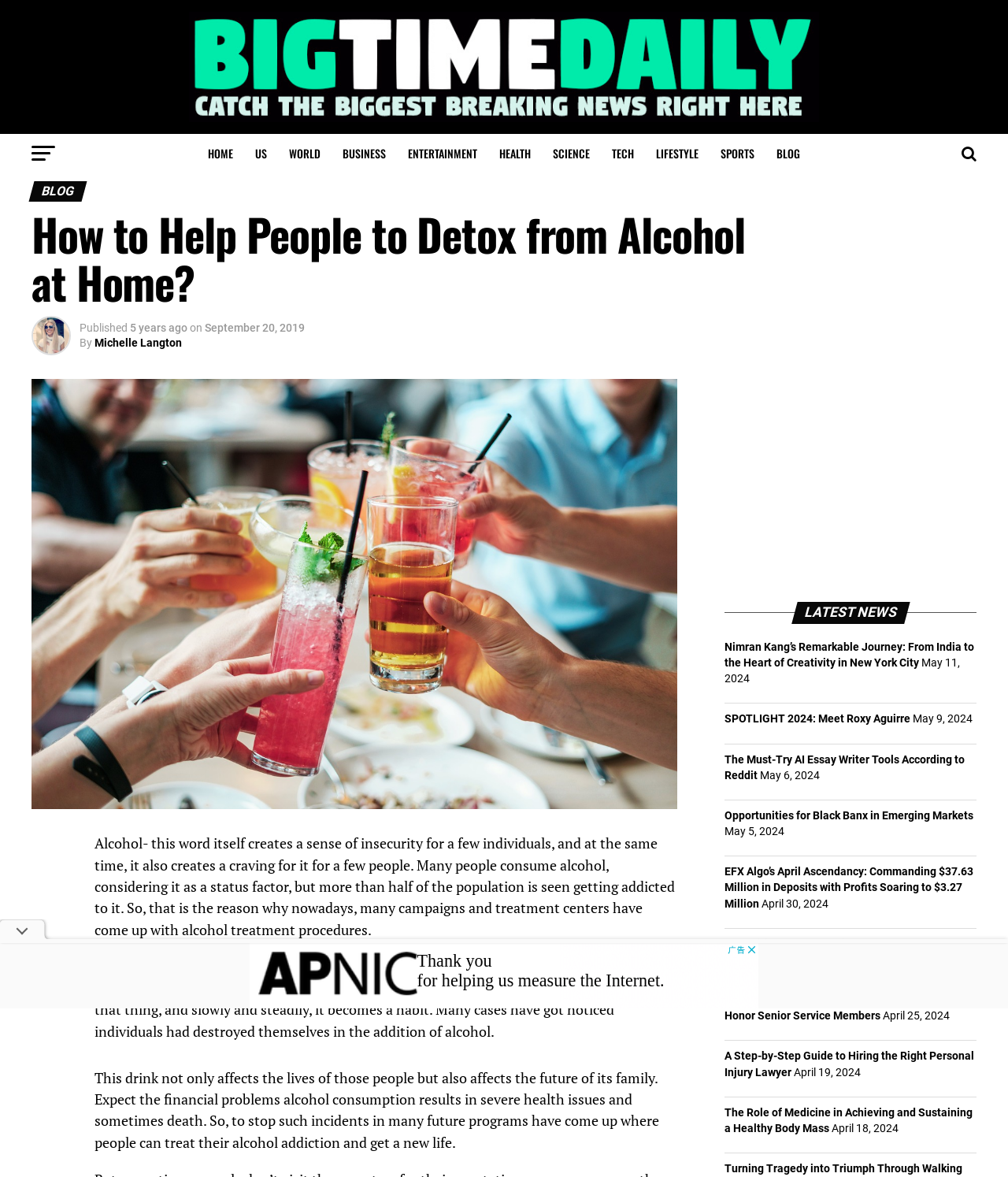Write an extensive caption that covers every aspect of the webpage.

The webpage is an article from Bigtime Daily, a news website, with the title "How to Help People to Detox from Alcohol at Home?" The top section of the page features a logo and a navigation menu with links to various categories such as HOME, US, WORLD, BUSINESS, ENTERTAINMENT, HEALTH, SCIENCE, TECH, LIFESTYLE, SPORTS, and BLOG.

Below the navigation menu, there is a header section with a heading "BLOG" and the title of the article "How to Help People to Detox from Alcohol at Home?" accompanied by an image and some metadata, including the publication date and author.

The main content of the article is divided into three paragraphs, which discuss the effects of alcohol consumption, the risks of addiction, and the importance of seeking treatment. The text is written in a formal and informative tone, providing insights into the consequences of alcohol abuse and the need for support.

On the right side of the page, there is a section with the heading "LATEST NEWS" featuring a list of news articles with links, each accompanied by a publication date. The articles cover a range of topics, including business, technology, and lifestyle.

Throughout the page, there are several advertisements, including an iframe advertisement at the bottom of the page and an image advertisement on the right side.